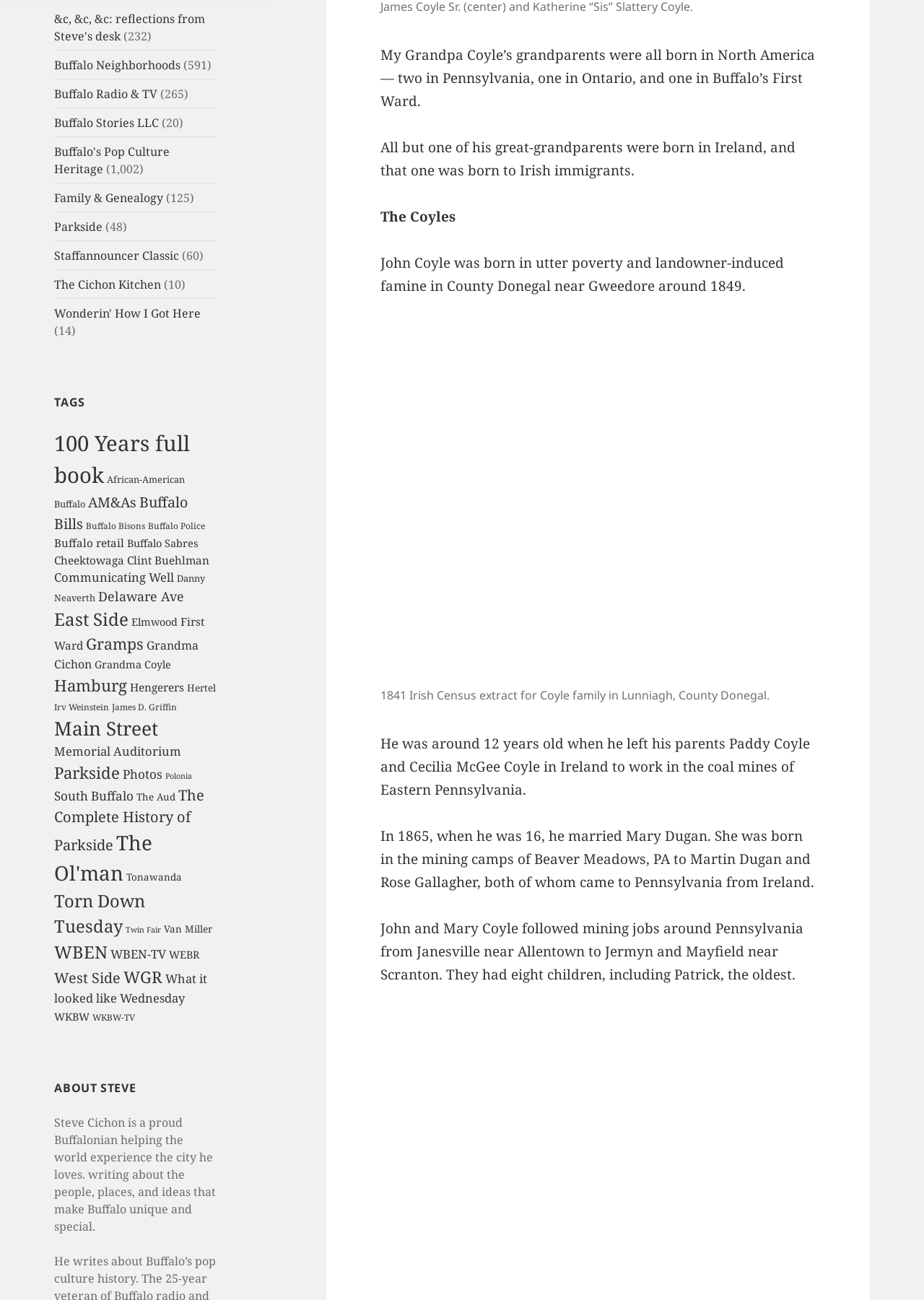What is the name of the author?
Carefully examine the image and provide a detailed answer to the question.

The author's name is mentioned in the 'ABOUT STEVE' section, where it says 'Steve Cichon is a proud Buffalonian helping the world experience the city he loves.'